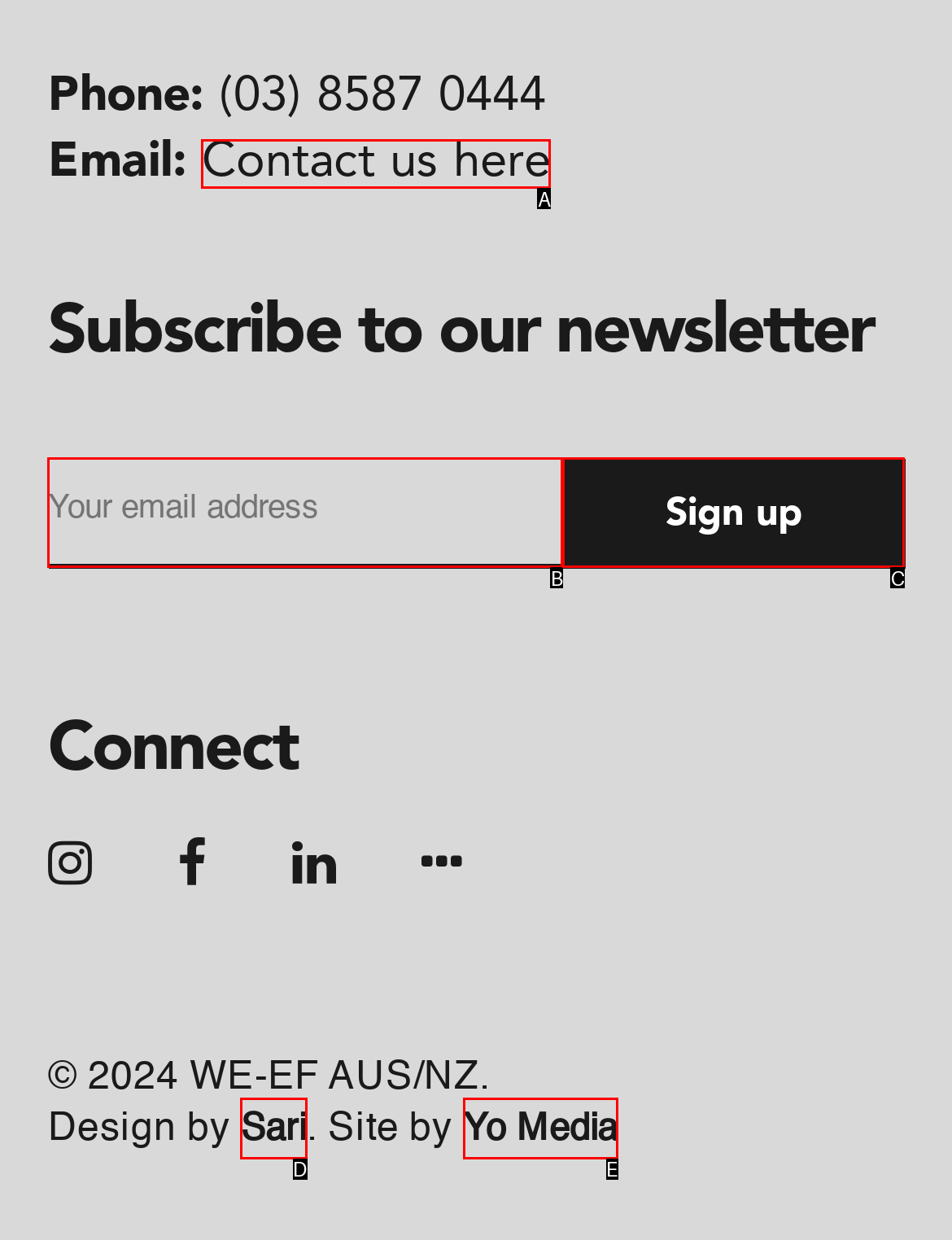Determine which option fits the element description: name="EMAIL" placeholder="Your email address"
Answer with the option’s letter directly.

B